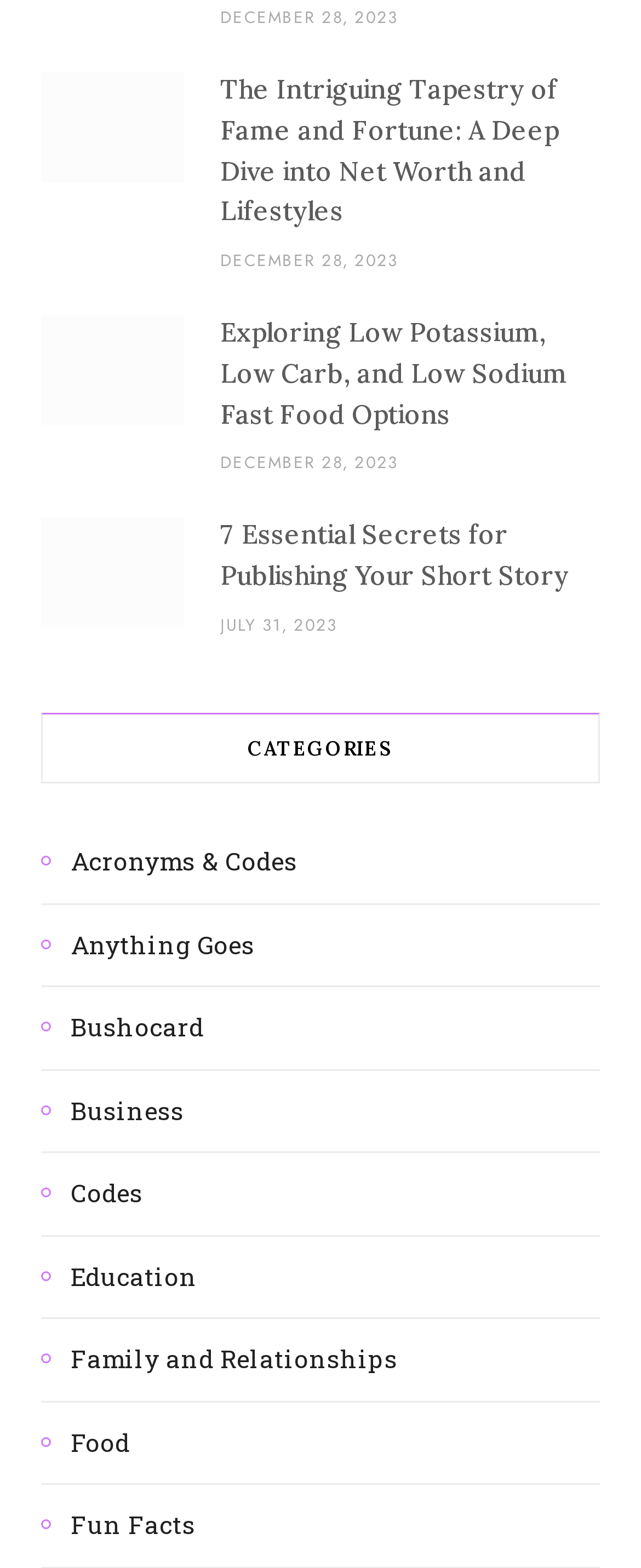Given the element description December 28, 2023, predict the bounding box coordinates for the UI element in the webpage screenshot. The format should be (top-left x, top-left y, bottom-right x, bottom-right y), and the values should be between 0 and 1.

[0.344, 0.161, 0.62, 0.172]